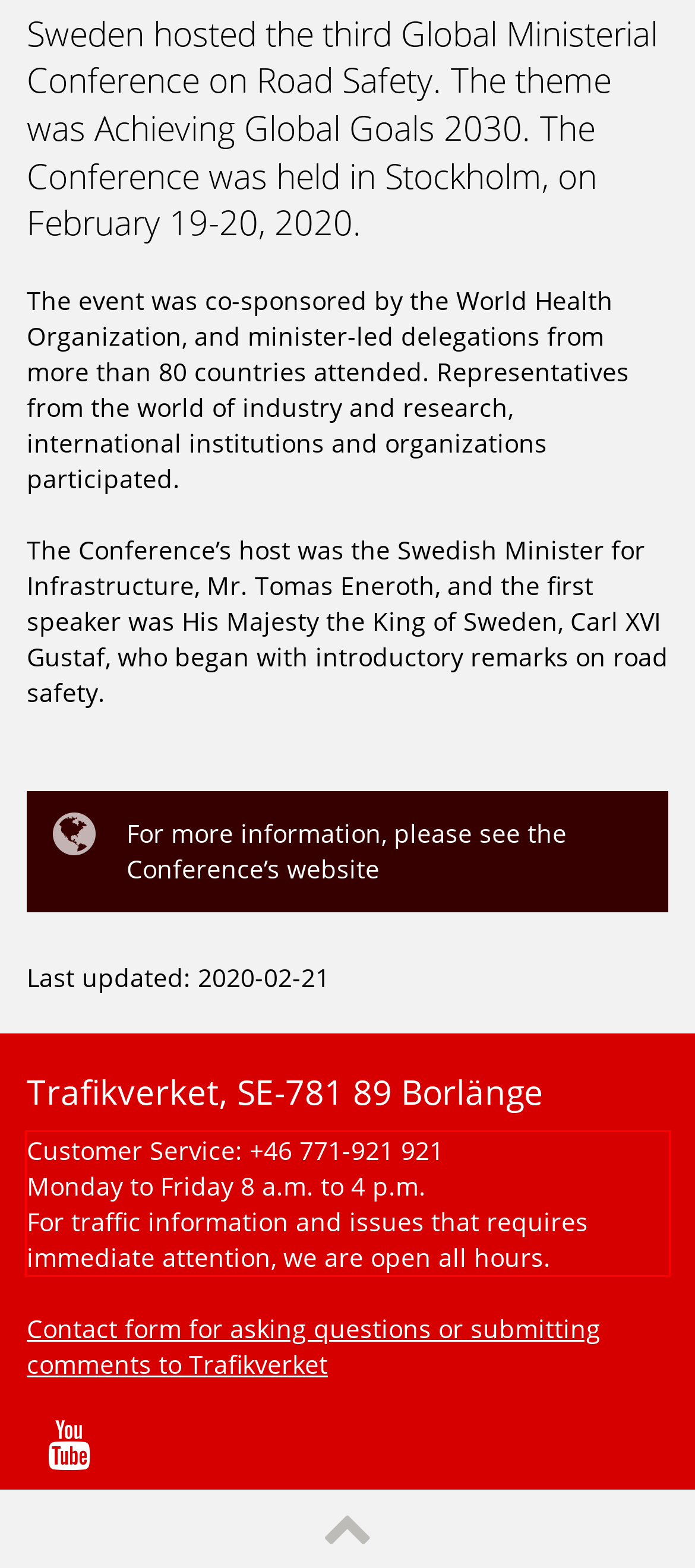By examining the provided screenshot of a webpage, recognize the text within the red bounding box and generate its text content.

Customer Service: +46 771-921 921 Monday to Friday 8 a.m. to 4 p.m. For traffic information and issues that requires immediate attention, we are open all hours.